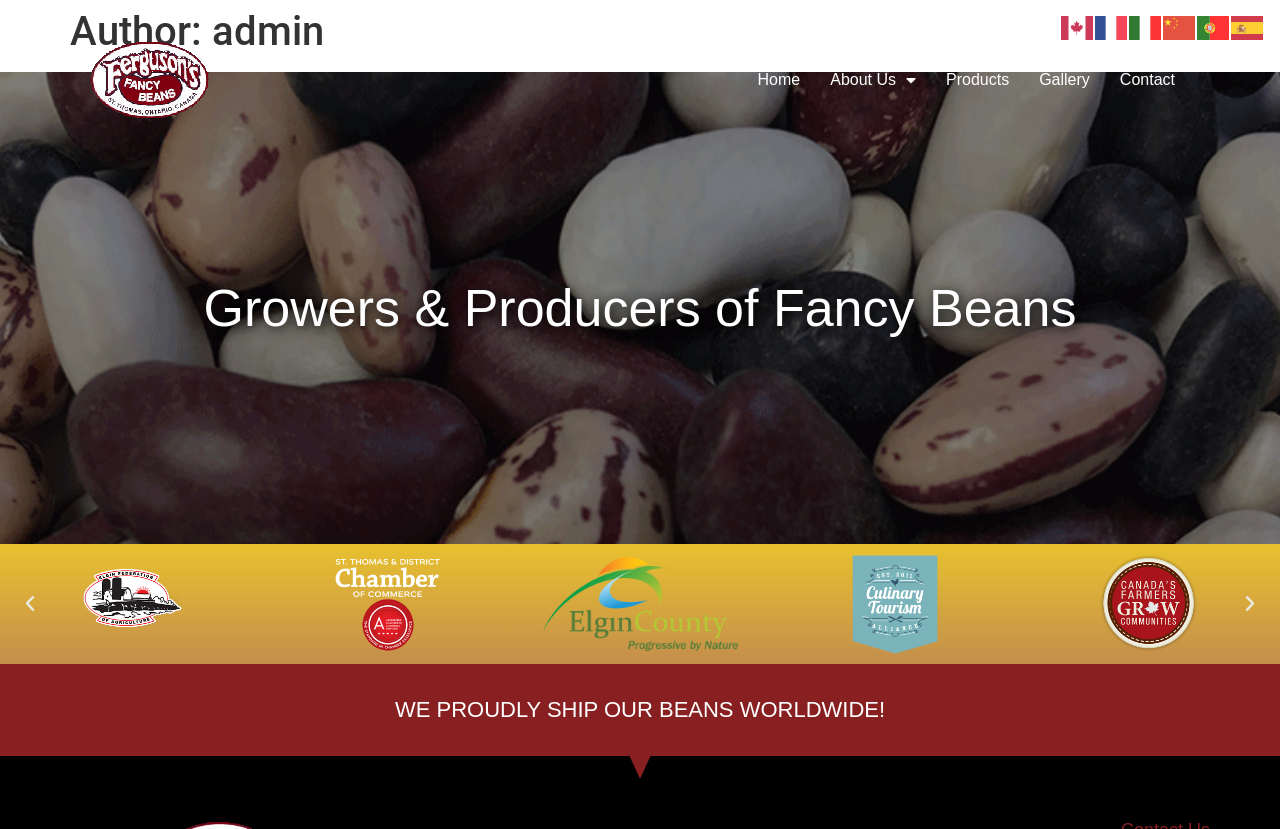Identify the bounding box of the UI component described as: "Home".

[0.58, 0.072, 0.637, 0.121]